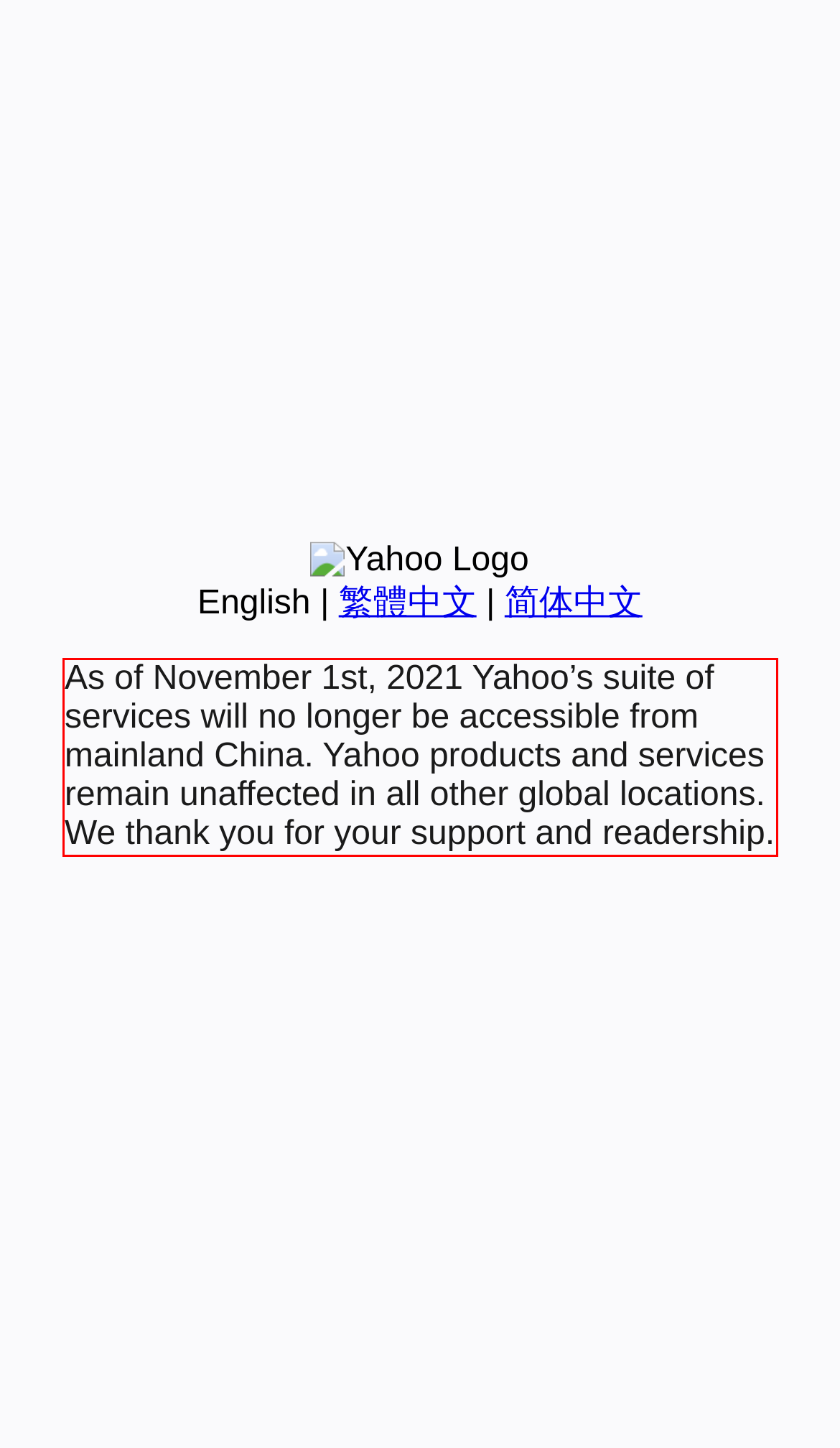Your task is to recognize and extract the text content from the UI element enclosed in the red bounding box on the webpage screenshot.

As of November 1st, 2021 Yahoo’s suite of services will no longer be accessible from mainland China. Yahoo products and services remain unaffected in all other global locations. We thank you for your support and readership.